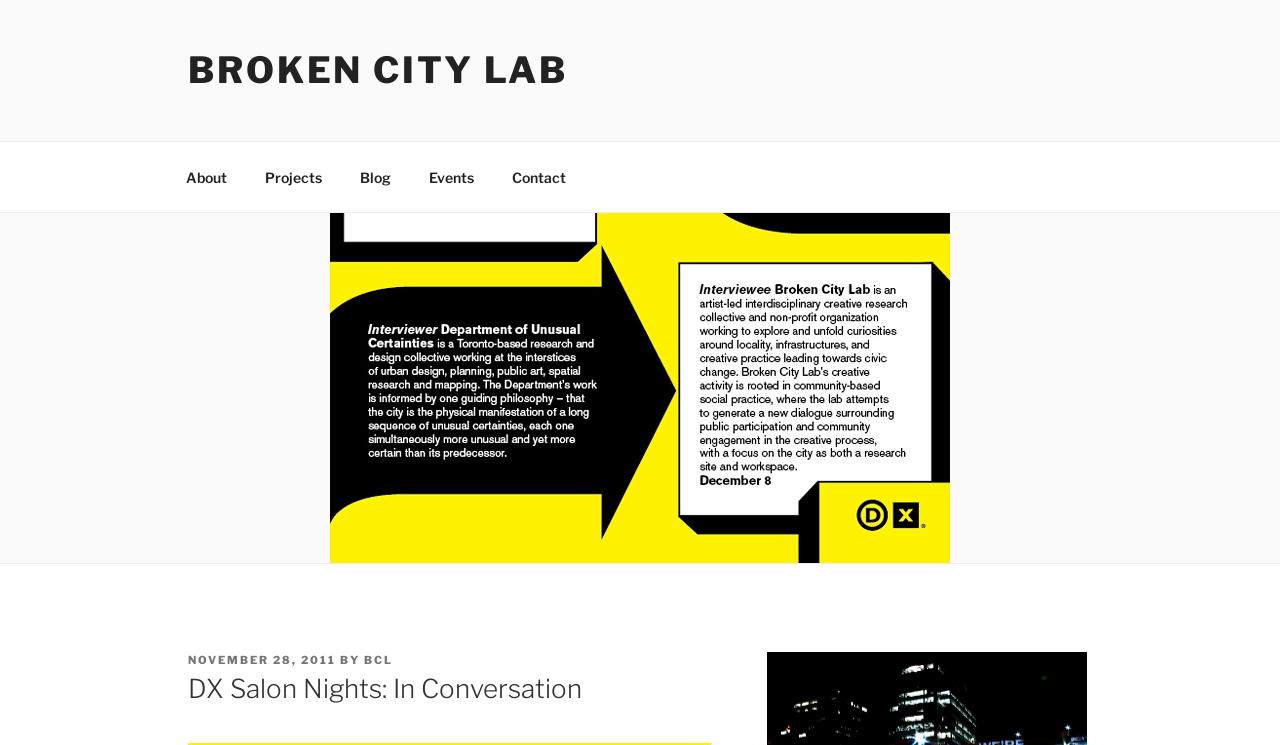What is the date of the posted article?
Please describe in detail the information shown in the image to answer the question.

I found the date of the posted article by looking at the link 'NOVEMBER 28, 2011' which is a child element of the 'HeaderAsNonLandmark' element, and it is also a sibling element of the 'POSTED ON' static text.